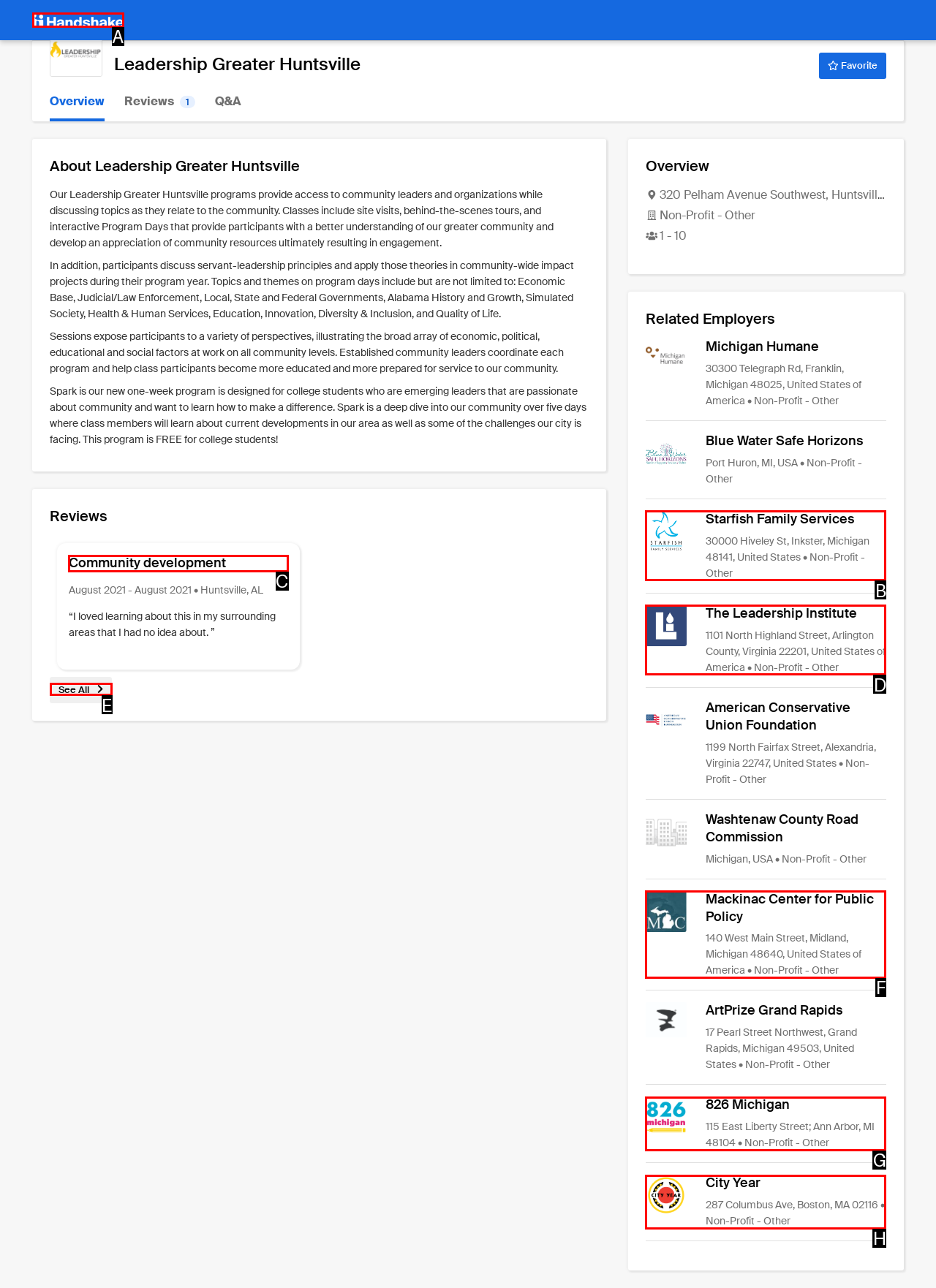Determine the appropriate lettered choice for the task: Read reviews about Leadership Greater Huntsville. Reply with the correct letter.

C